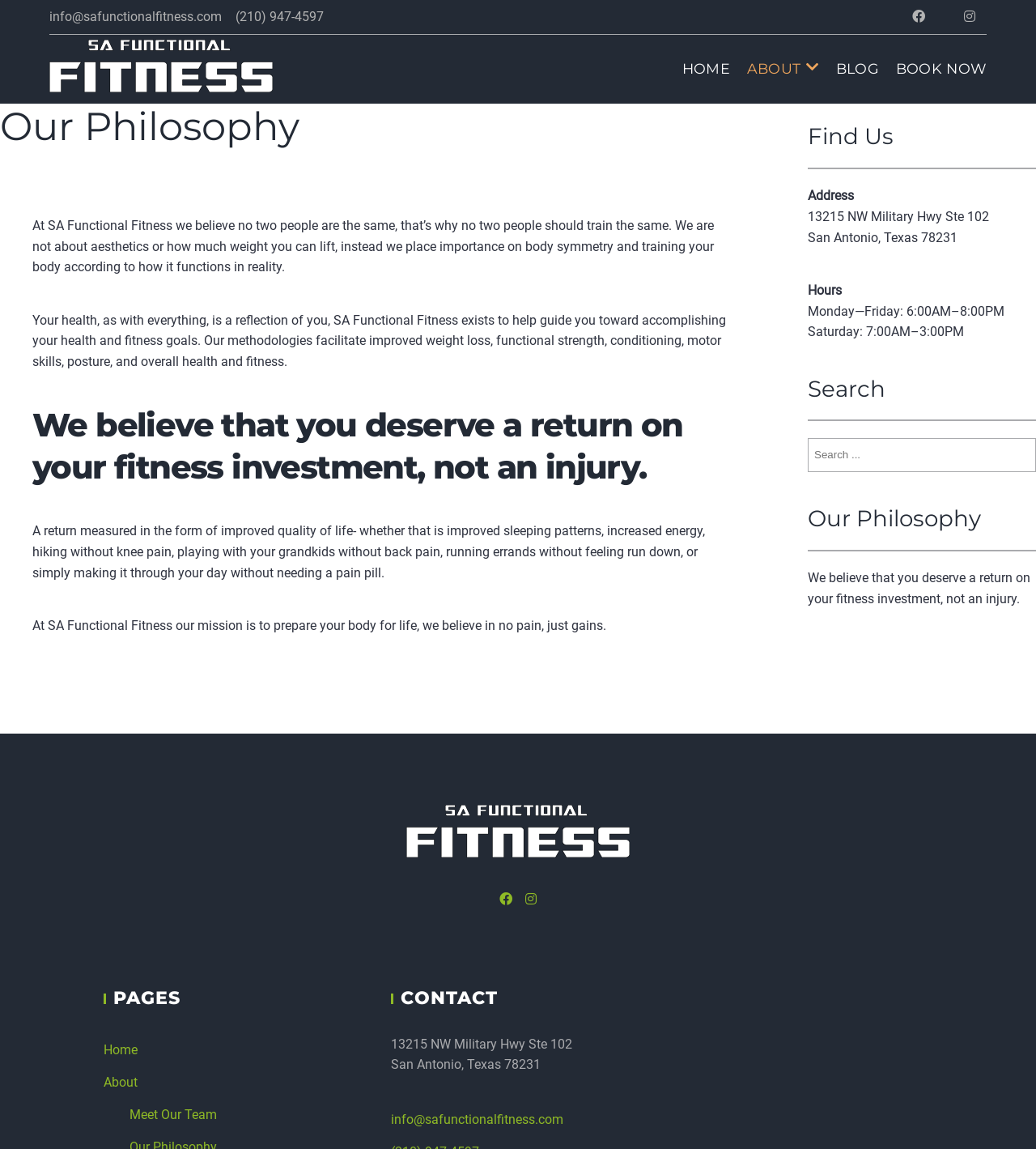Create an elaborate caption that covers all aspects of the webpage.

The webpage is about SA Functional Fitness, a fitness center that emphasizes individualized training and functional fitness. At the top left corner, there is a logo of SA Functional Fitness, which is an image with a link to the homepage. Next to the logo, there are three links: "info@safunctionalfitness.com", "(210) 947-4597", and social media links to Facebook and Instagram.

Below the logo and links, there is a main heading "SA Functional Fitness" that spans across the top of the page. Underneath, there are five links: "HOME", "ABOUT", "BLOG", "BOOK NOW", and a search bar.

The main content of the page is divided into two sections. On the left side, there is an article that explains the philosophy of SA Functional Fitness. The article is divided into four paragraphs, each describing the center's approach to fitness and its mission to help clients achieve their health and fitness goals.

On the right side, there is a complementary section that provides additional information about the center. At the top, there is a heading "Find Us" followed by the address, hours of operation, and a search bar. Below, there is a section with a heading "Our Philosophy" that repeats the same text as the main article.

At the bottom of the page, there are more links and social media icons. There is a link to the homepage, social media links to Facebook and Instagram, and a section with headings "PAGES" and "CONTACT" that provide additional links to other pages on the website.